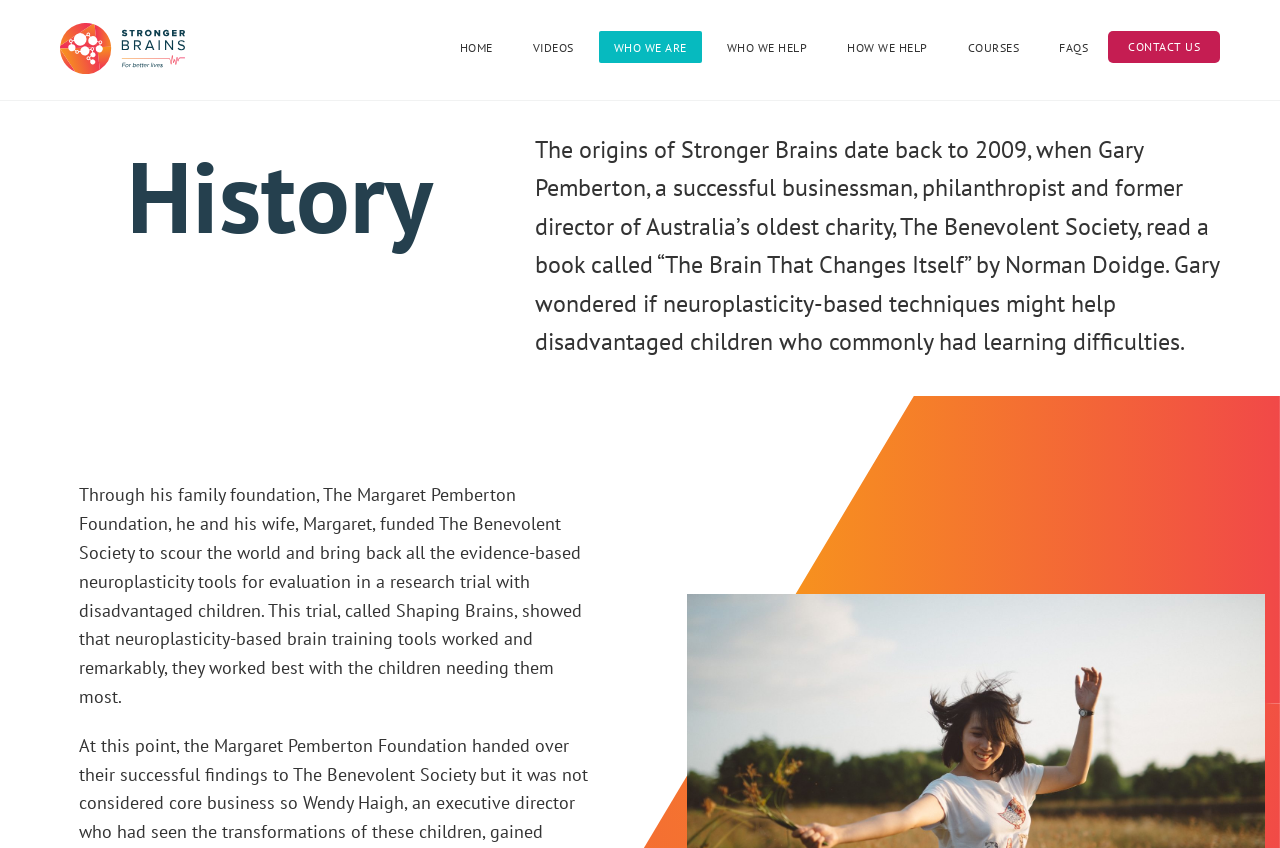Identify the bounding box for the UI element specified in this description: "alt="Stronger Brains"". The coordinates must be four float numbers between 0 and 1, formatted as [left, top, right, bottom].

[0.047, 0.029, 0.145, 0.075]